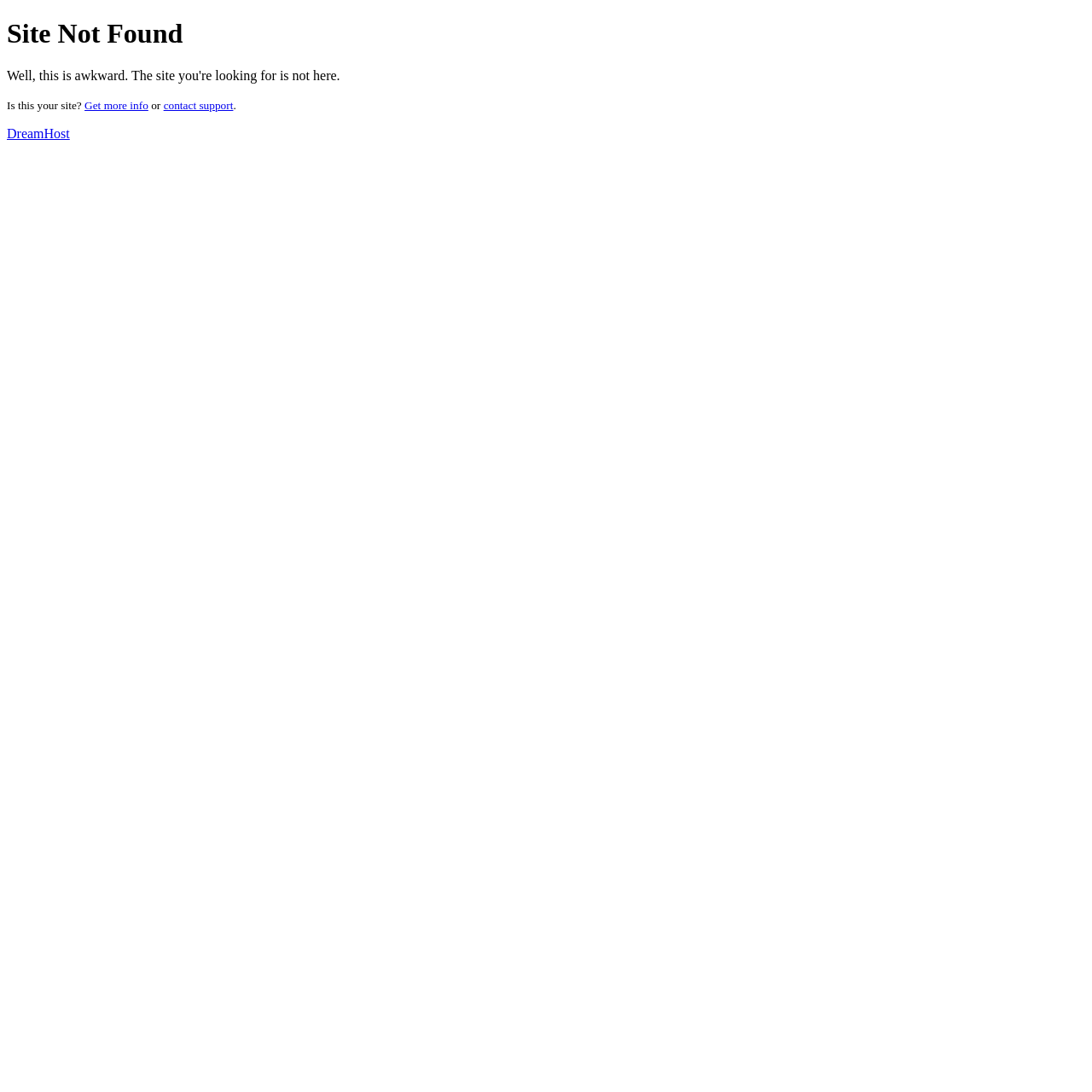Using the information in the image, could you please answer the following question in detail:
What is the status of the website?

The webpage displays a heading 'Site Not Found' which indicates that the website is not available or has not been uploaded yet.